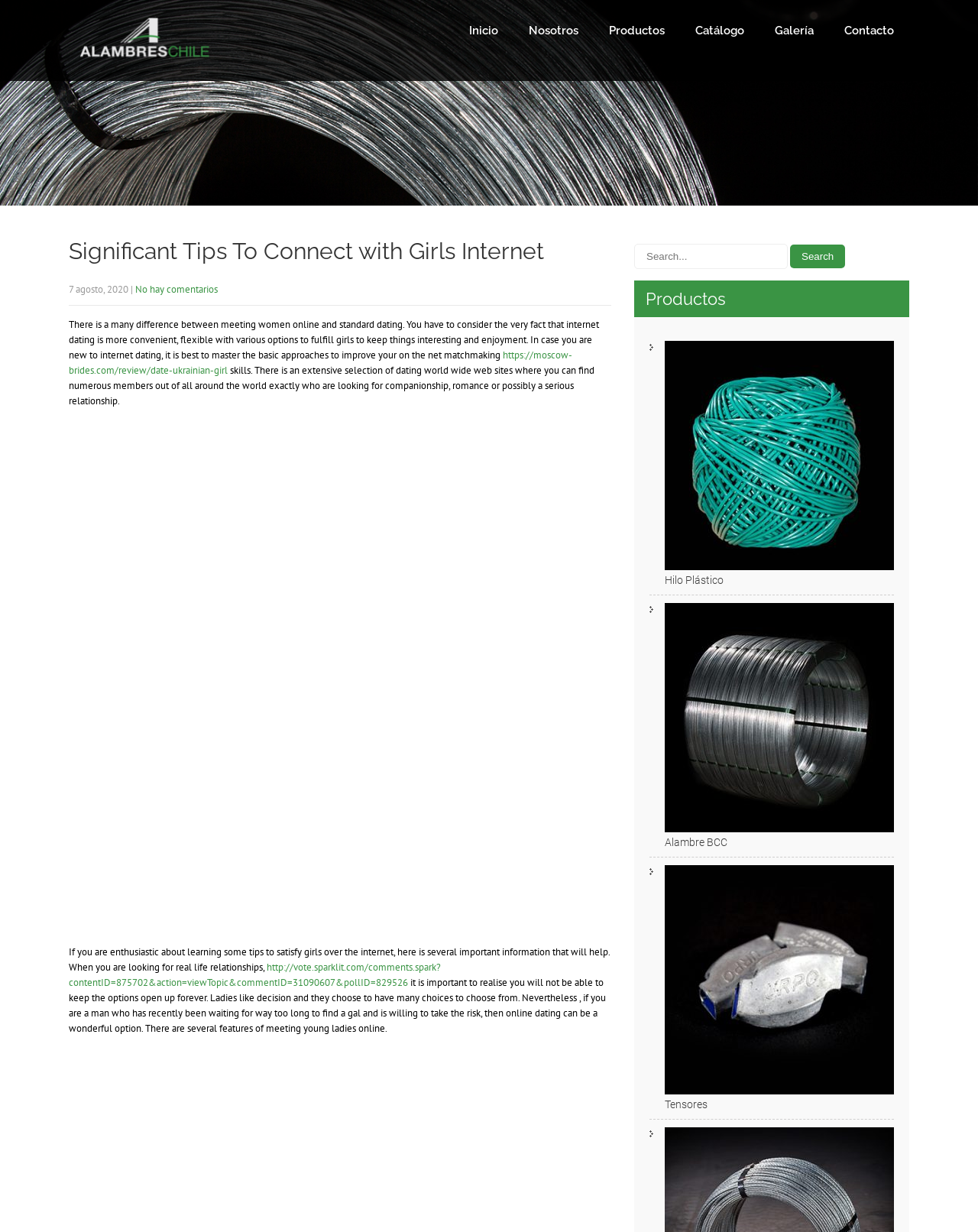Extract the bounding box coordinates for the described element: "No hay comentarios". The coordinates should be represented as four float numbers between 0 and 1: [left, top, right, bottom].

[0.138, 0.23, 0.223, 0.24]